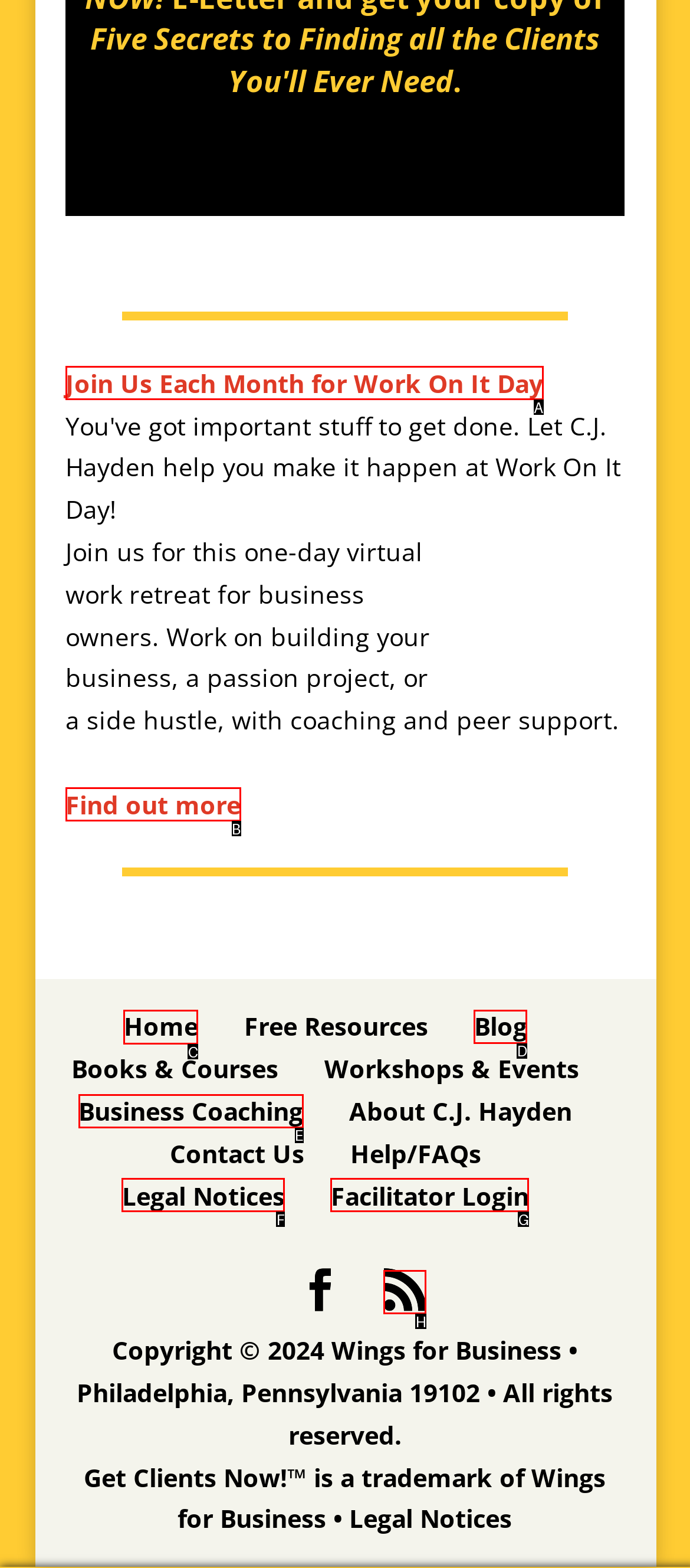Point out the specific HTML element to click to complete this task: Go to the Home page Reply with the letter of the chosen option.

C